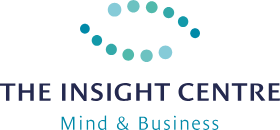Answer the following query concisely with a single word or phrase:
What is the purpose of 'The Insight Centre'?

Providing informed coaching and training